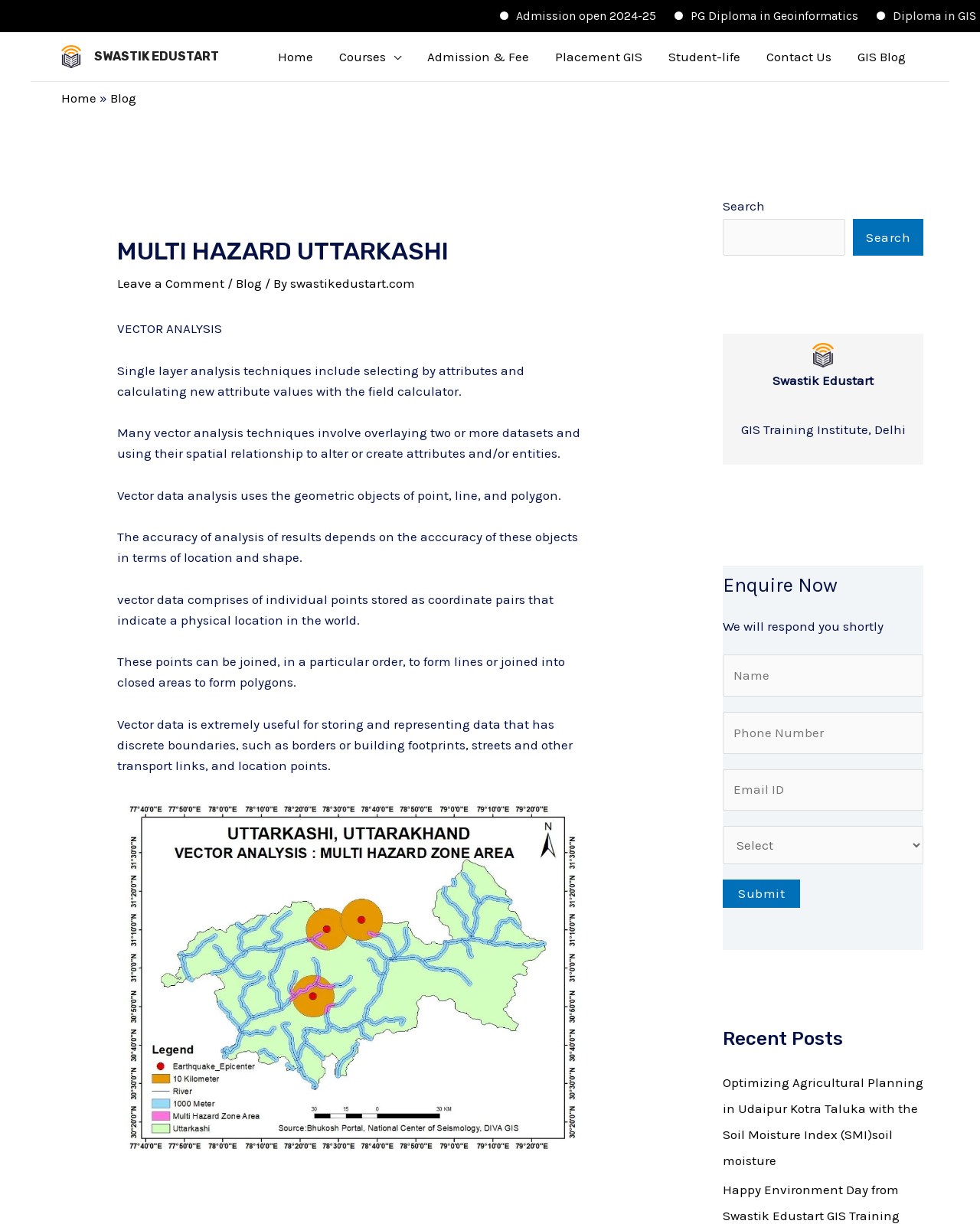Can you determine the bounding box coordinates of the area that needs to be clicked to fulfill the following instruction: "Search for something"?

[0.738, 0.179, 0.862, 0.209]